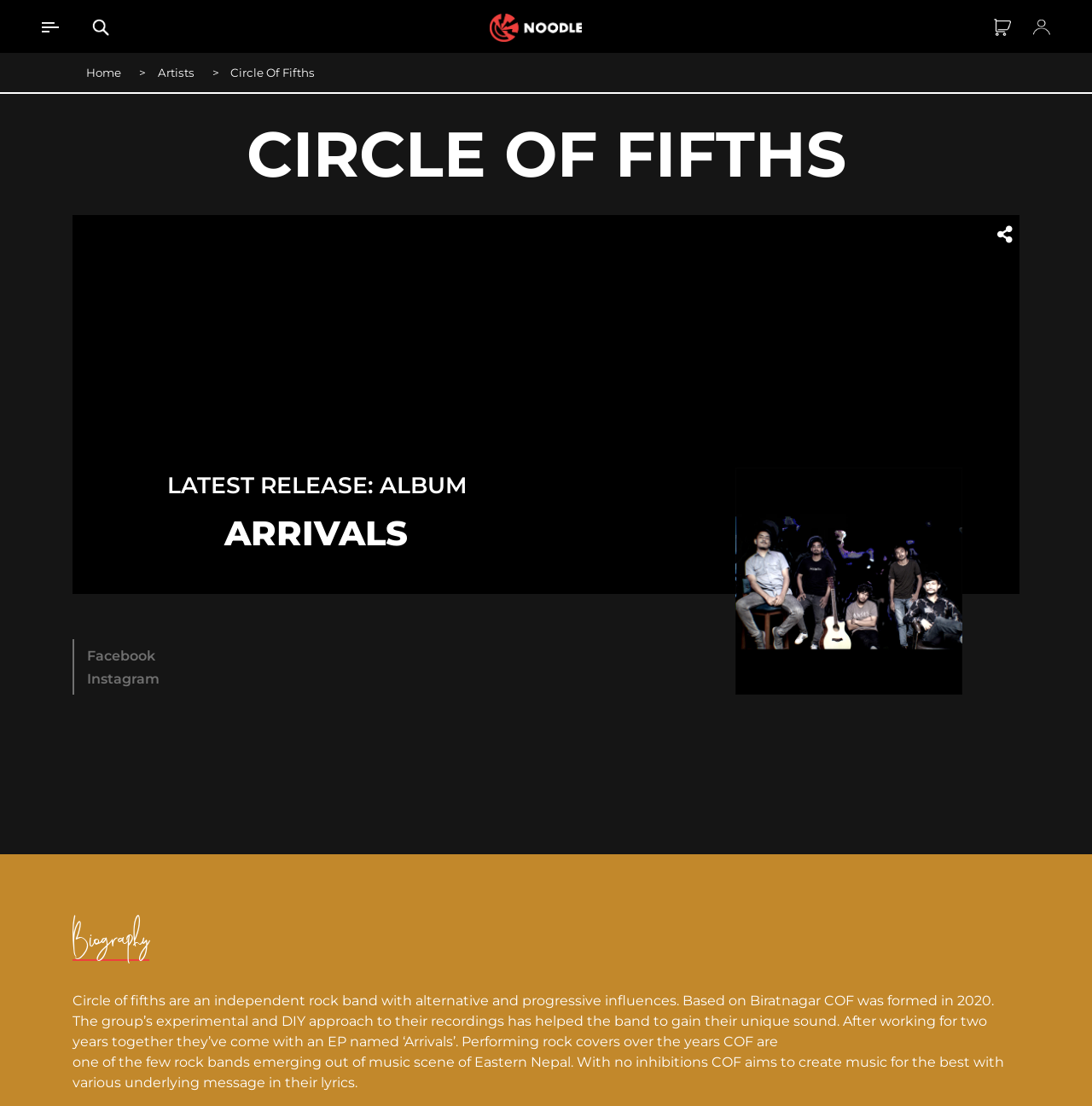Respond to the question with just a single word or phrase: 
What is the name of the band?

Circle Of Fifths